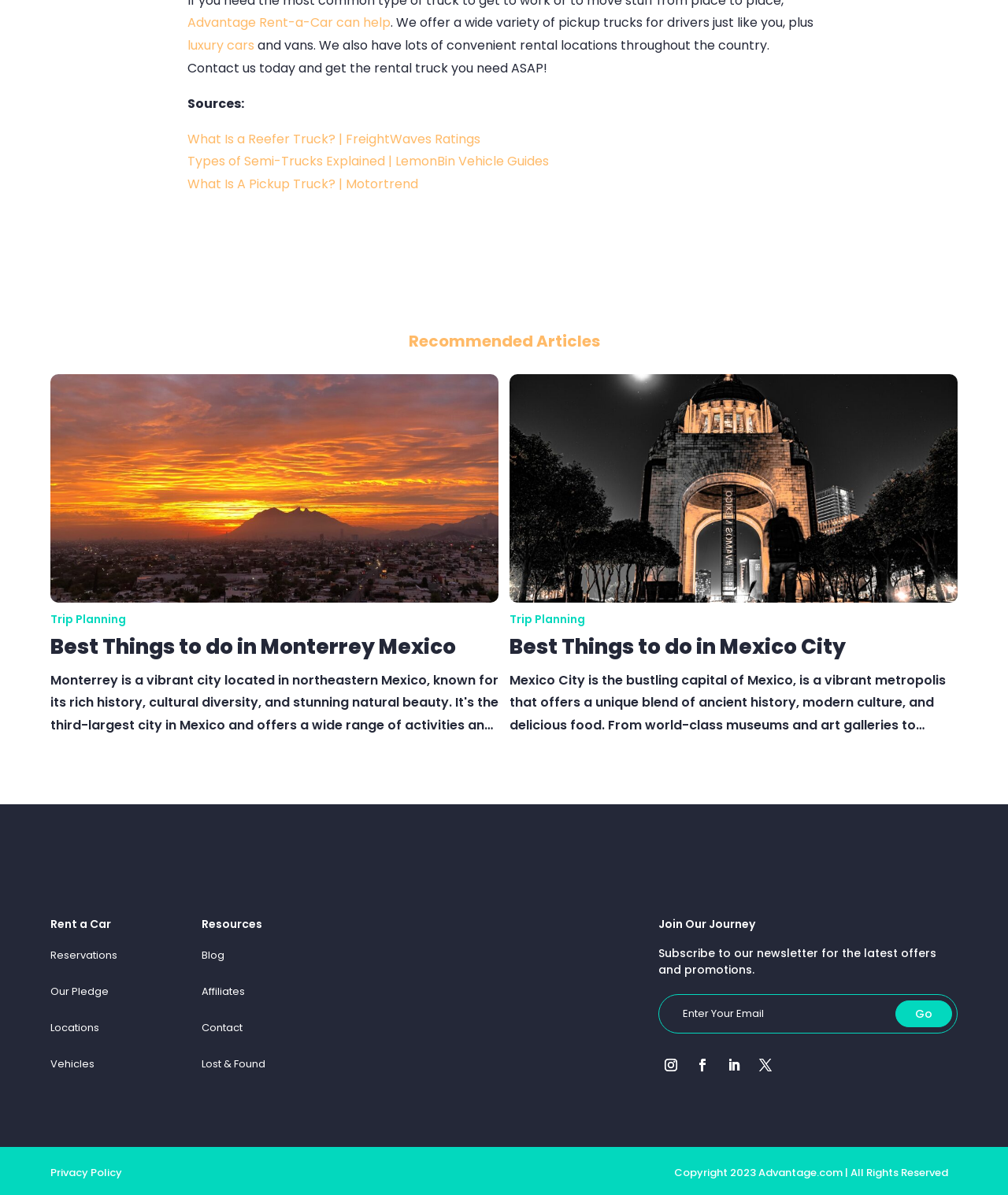Determine the bounding box for the UI element described here: "Lost & Found".

[0.2, 0.884, 0.263, 0.897]